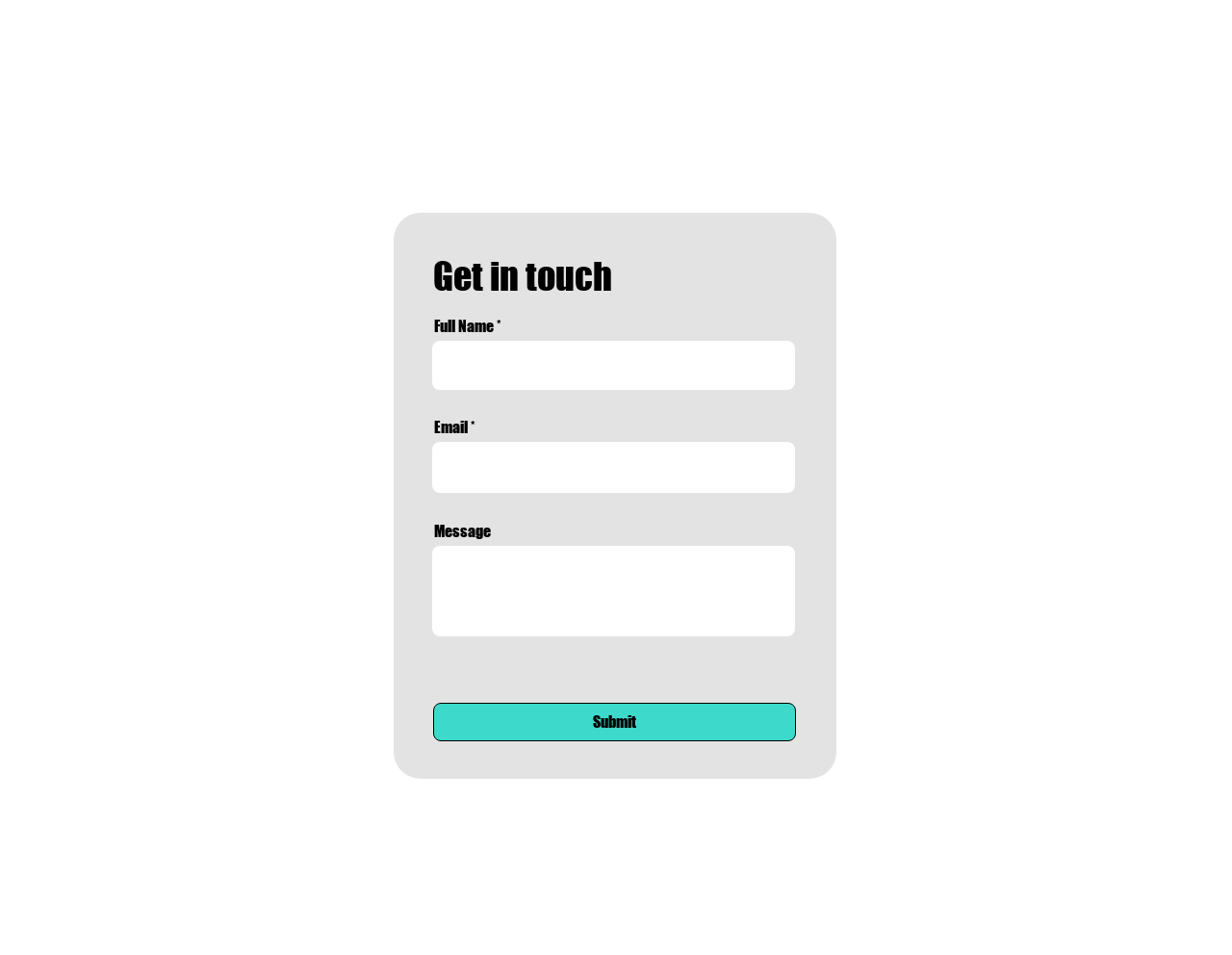Find the bounding box coordinates for the area that must be clicked to perform this action: "Type email".

[0.351, 0.463, 0.645, 0.516]